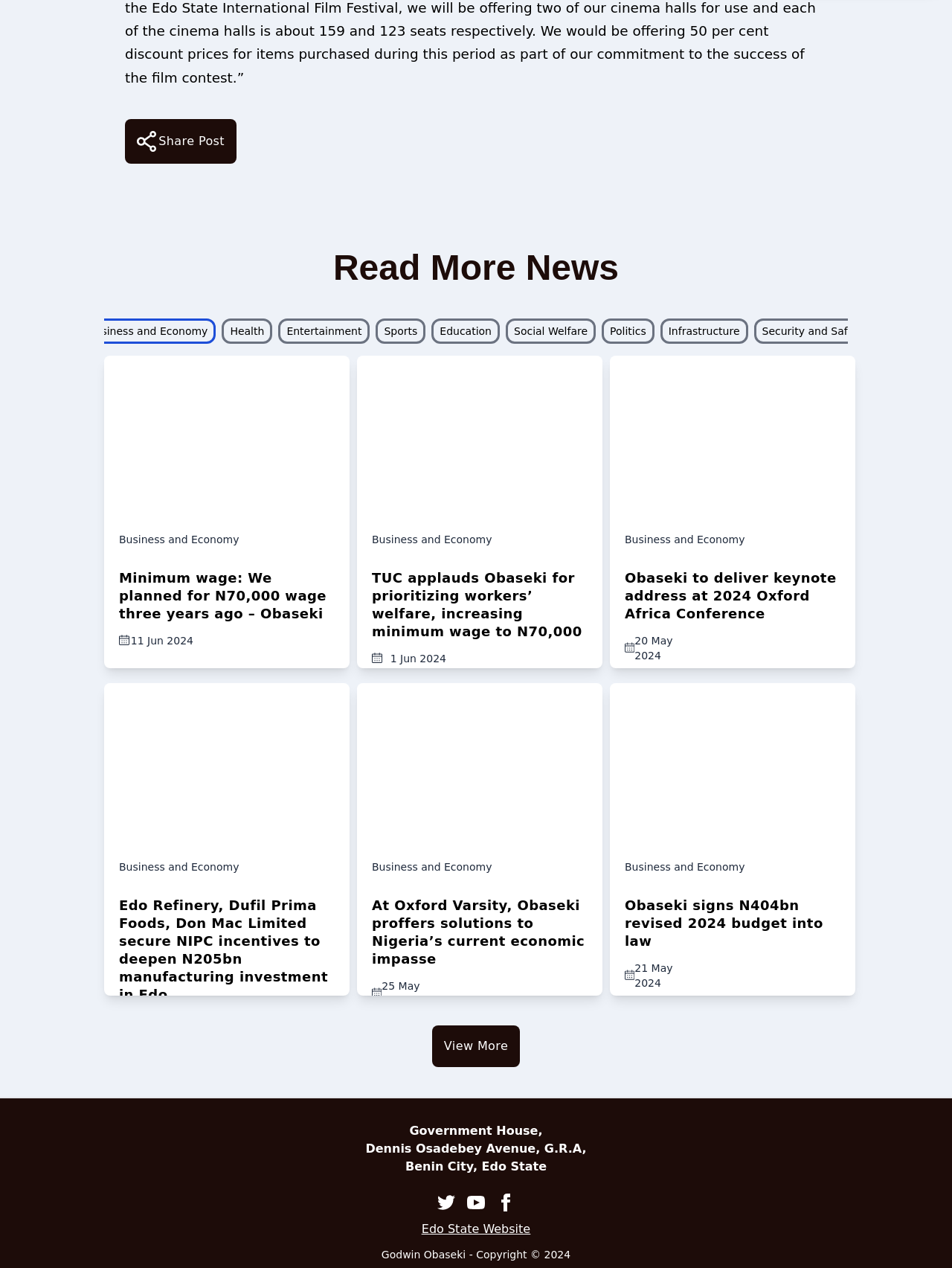Please find the bounding box coordinates of the element's region to be clicked to carry out this instruction: "Search for something".

None